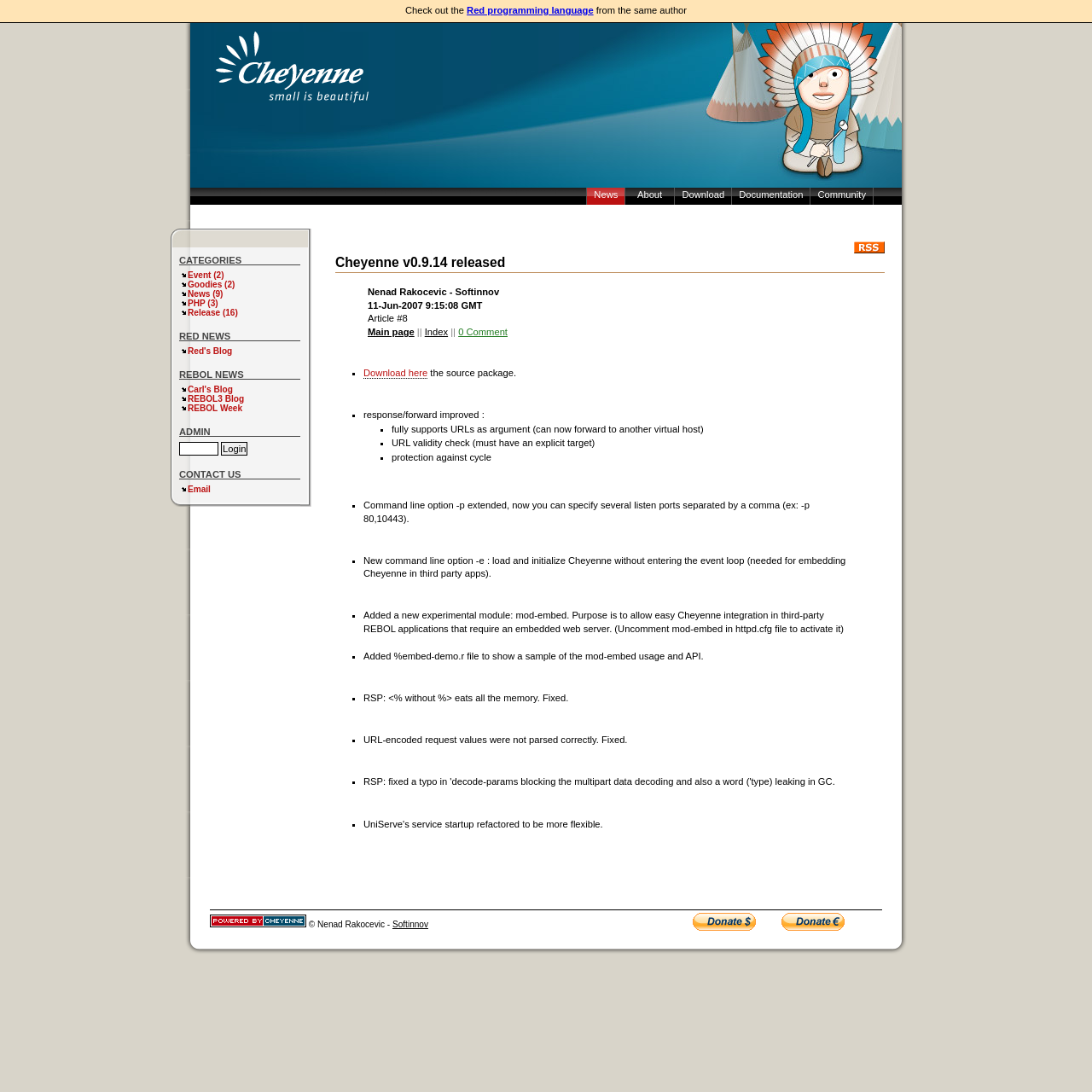Highlight the bounding box coordinates of the element you need to click to perform the following instruction: "Visit the HOME page."

None